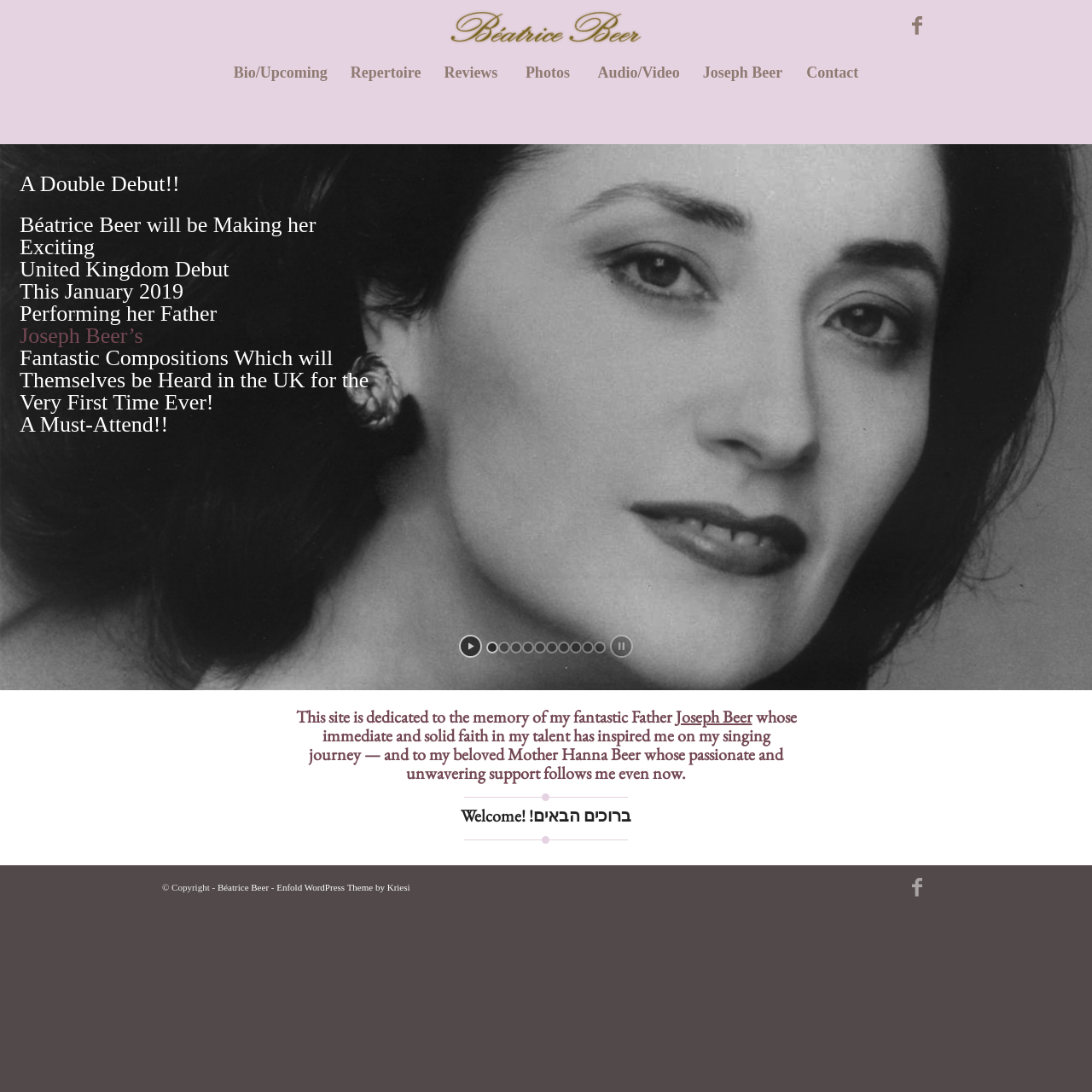Please determine the bounding box coordinates for the element with the description: "Audio/Video".

[0.536, 0.047, 0.633, 0.086]